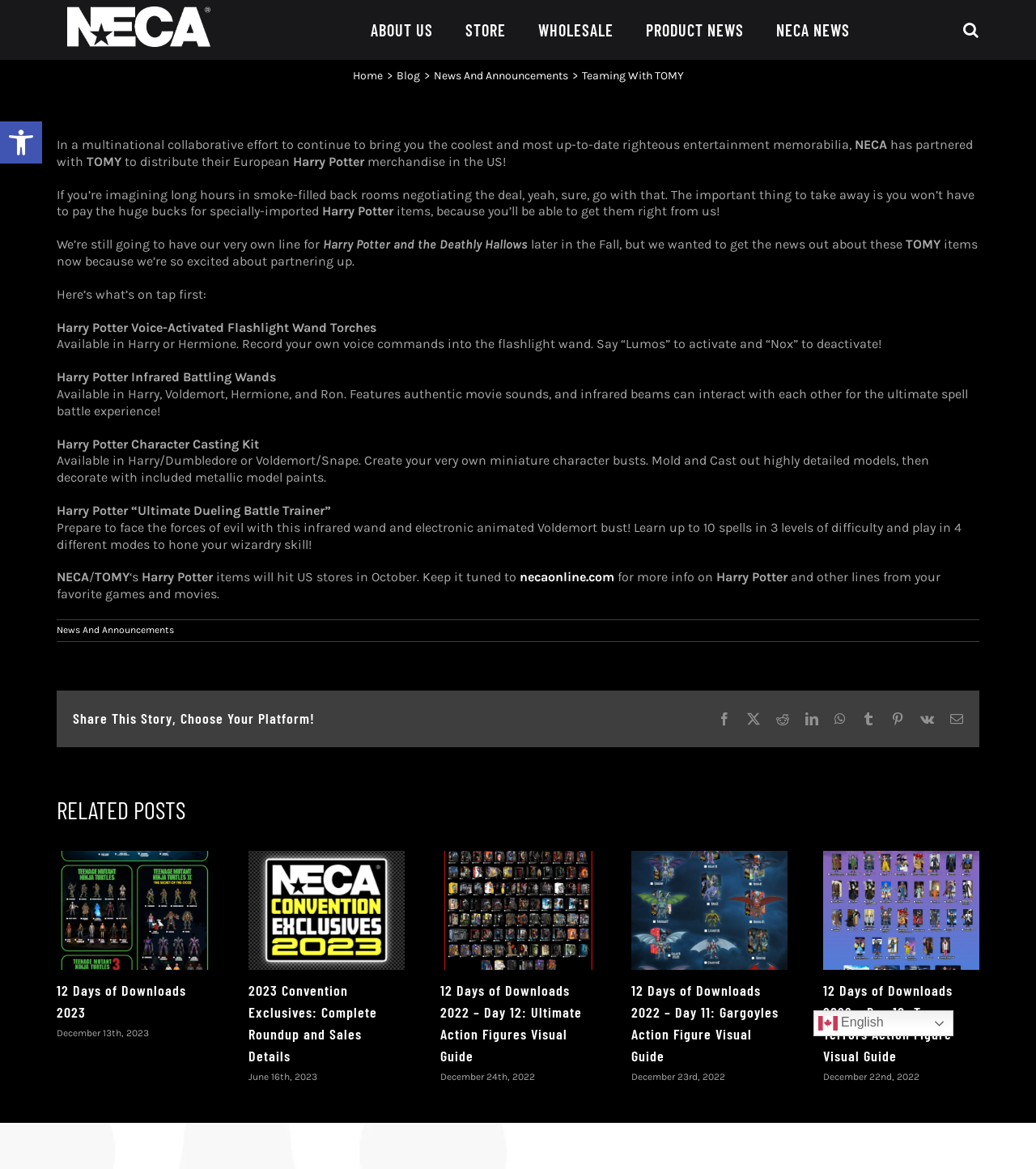Locate the bounding box coordinates of the item that should be clicked to fulfill the instruction: "Click on the 'ABOUT US' link".

[0.358, 0.0, 0.418, 0.051]